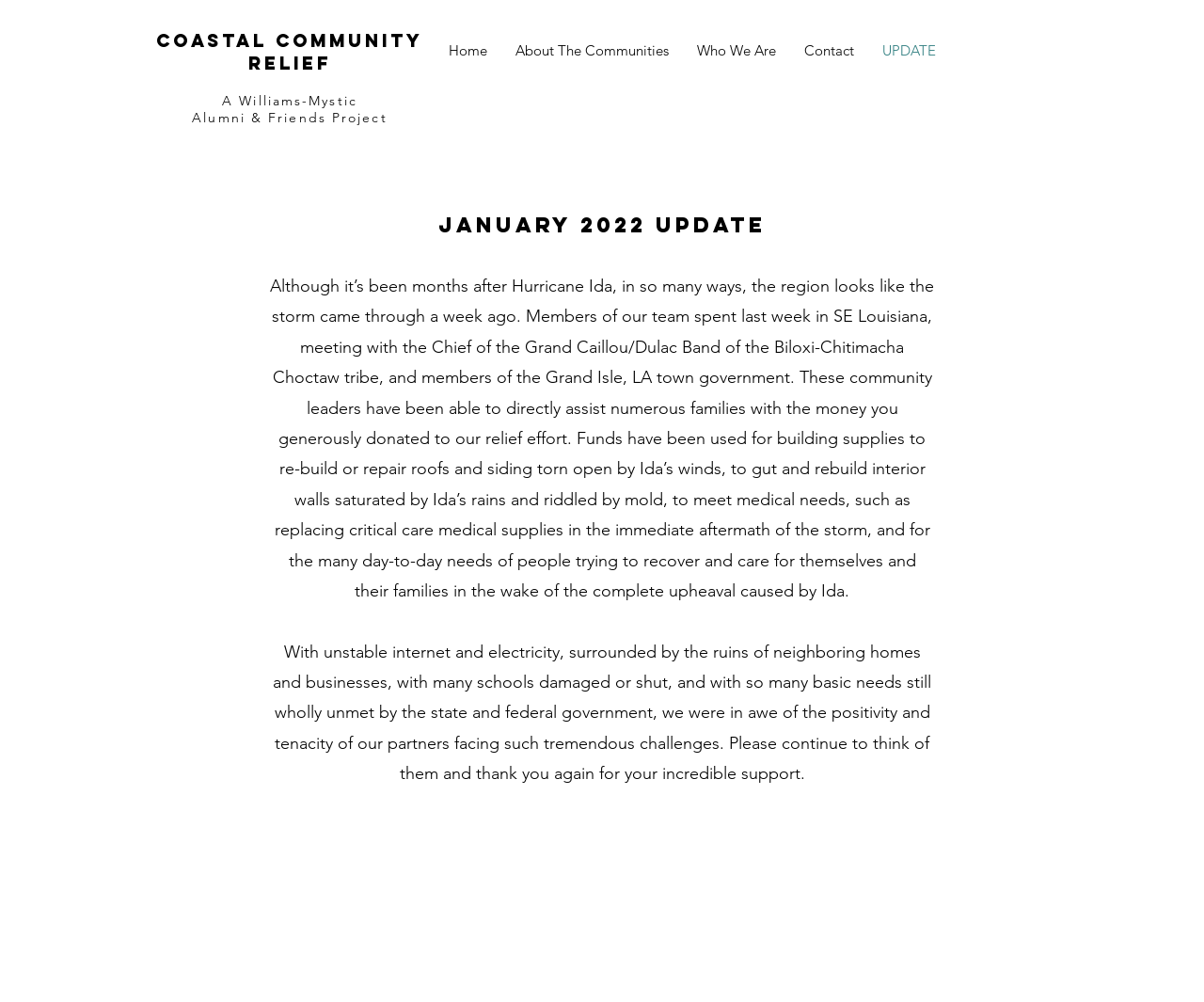Can you show the bounding box coordinates of the region to click on to complete the task described in the instruction: "go to Home"?

[0.361, 0.027, 0.416, 0.074]